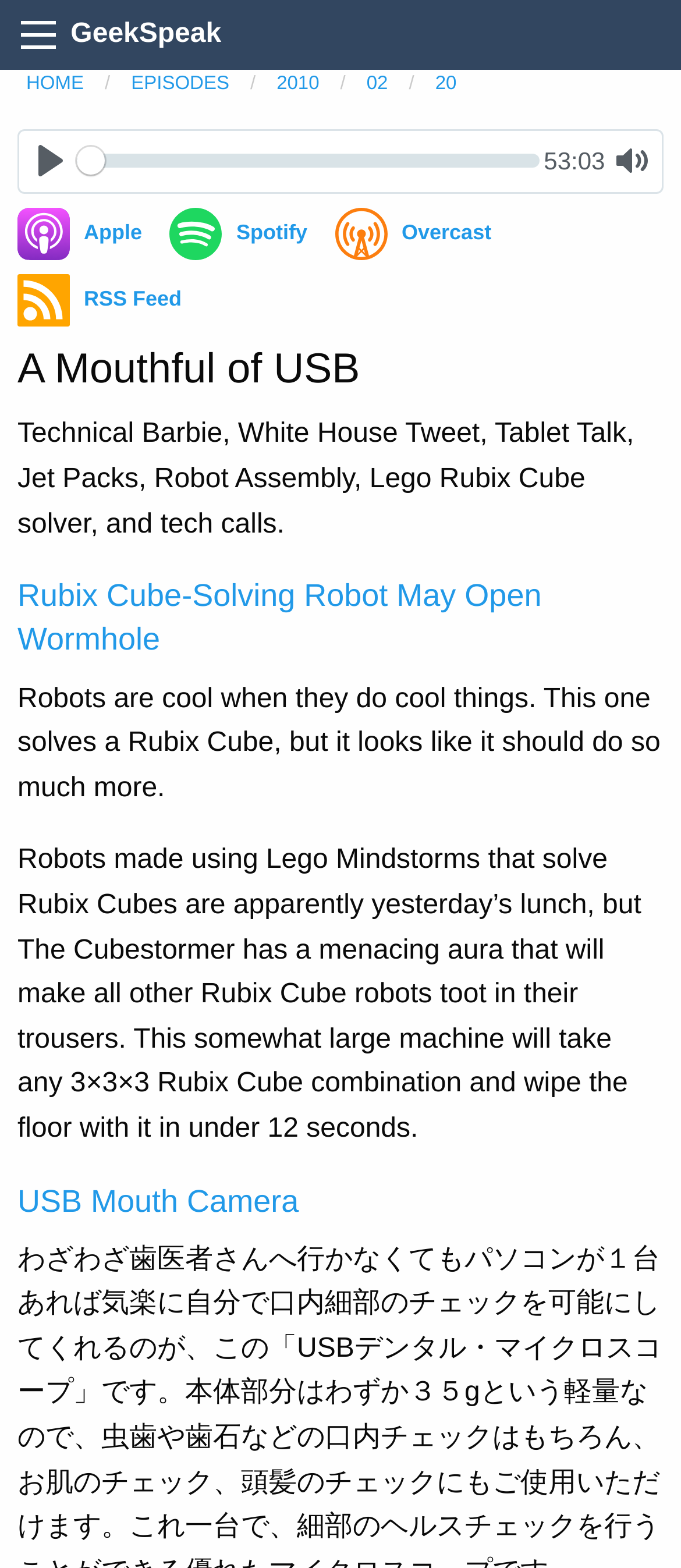Please identify the primary heading on the webpage and return its text.

A Mouthful of USB